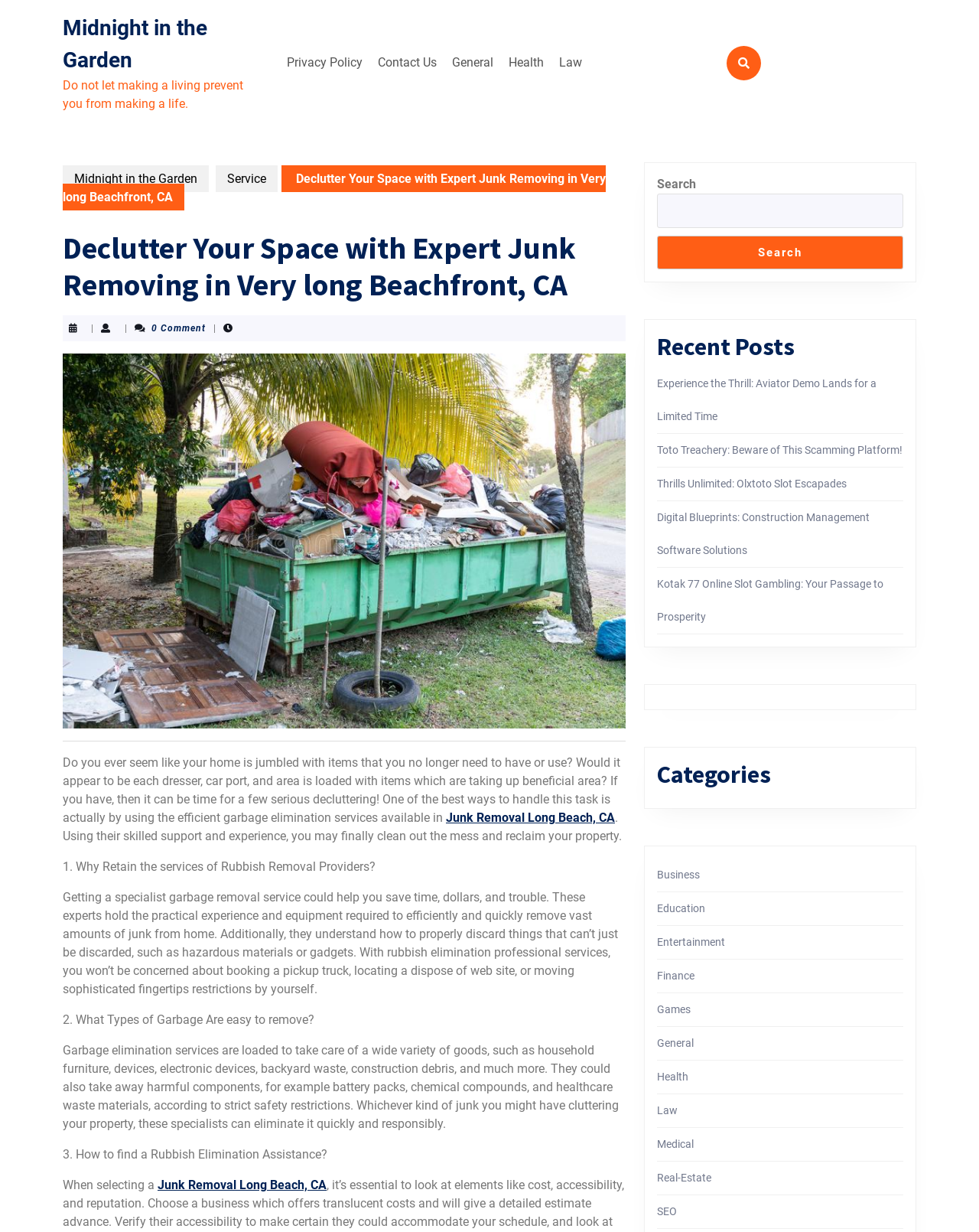Describe all visible elements and their arrangement on the webpage.

The webpage is about decluttering and junk removal services in Long Beach, CA. At the top, there is a navigation menu with links to "Privacy Policy", "Contact Us", "General", "Health", and "Law". Below the navigation menu, there is a section with a quote "Do not let making a living prevent you from making a life." 

On the left side, there is a sidebar with links to "Midnight in the Garden", "Service", and a social media icon. Below the sidebar, there is a heading "Declutter Your Space with Expert Junk Removing in Very long Beachfront, CA" followed by a paragraph of text describing the benefits of decluttering and junk removal services. 

There is an image below the heading, which is a post thumbnail image. Under the image, there is a separator line, and then a section of text describing the benefits of hiring a professional junk removal service. This section is divided into three parts, each with a heading and a paragraph of text. The headings are "Why Retain the services of Rubbish Removal Providers?", "What Types of Garbage Are easy to remove?", and "How to find a Rubbish Elimination Assistance?".

On the right side, there are three complementary sections. The first section has a search bar with a button. The second section has a heading "Recent Posts" followed by five links to recent articles. The third section has a heading "Categories" followed by 12 links to different categories, including "Business", "Education", "Entertainment", and more.